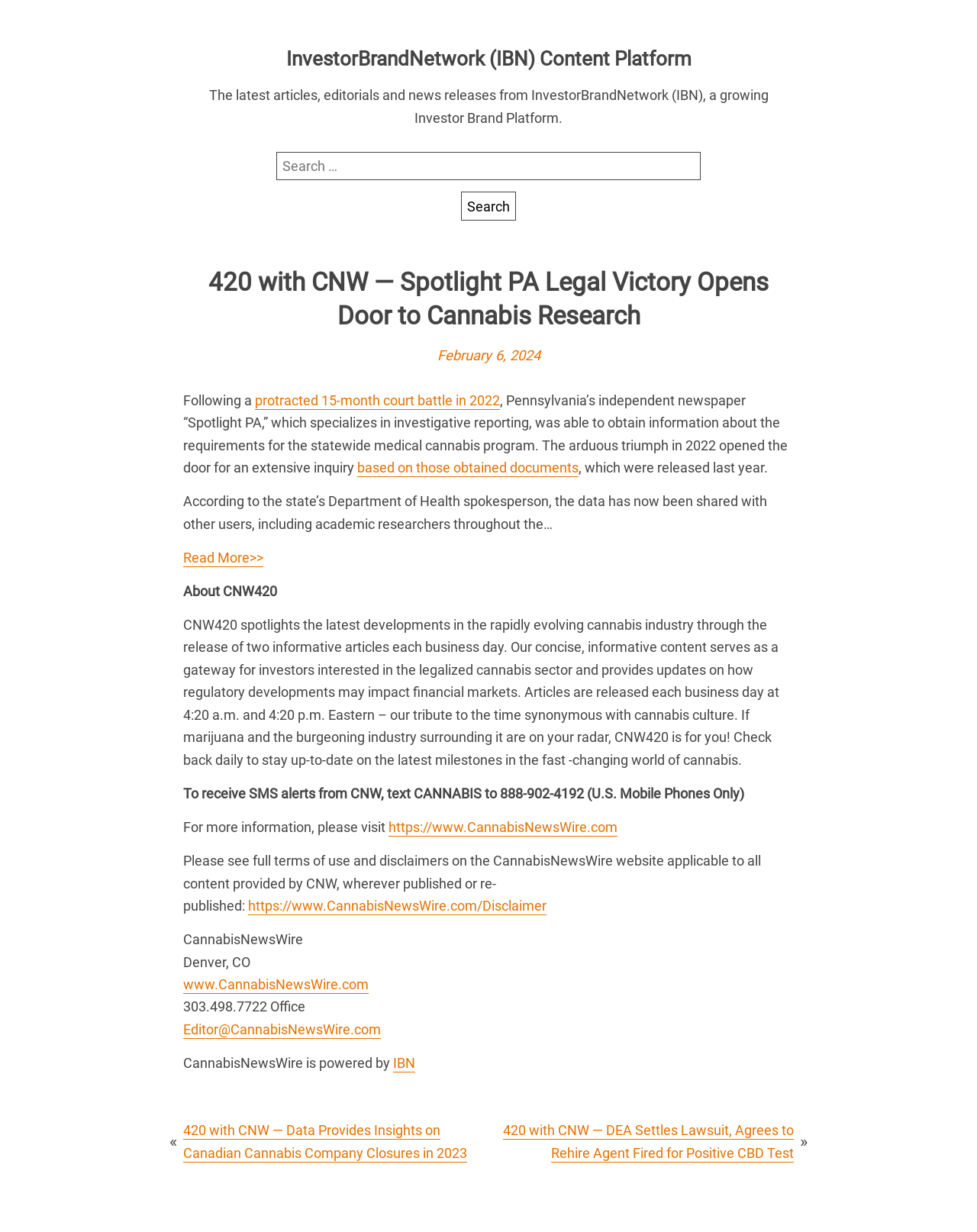Present a detailed account of what is displayed on the webpage.

This webpage is a news article page from InvestorBrandNetwork (IBN) Content Platform, specifically featuring an article from 420 with CNW. At the top, there is a link to the InvestorBrandNetwork (IBN) Content Platform. Below it, a brief description of the platform is provided, stating that it is a growing investor brand platform that publishes the latest articles, editorials, and news releases.

On the top right, there is a search bar with a "Search for:" label and a "Search" button. Below the search bar, the main content area begins, which is divided into several sections. The first section is an article with a heading "420 with CNW — Spotlight PA Legal Victory Opens Door to Cannabis Research" and a date "February 6, 2024" below it. The article discusses a legal victory in Pennsylvania that opens the door to cannabis research.

The article is followed by a brief description of CNW420, which provides concise and informative content on the cannabis industry. There are also instructions on how to receive SMS alerts from CNW and a link to the CannabisNewsWire website.

At the bottom of the page, there is a navigation section with links to other posts, including "Post navigation" and two specific article links. On the right side of the page, near the bottom, there is a chat widget iframe.

Throughout the page, there are several links to other websites, including the CannabisNewsWire website, and email addresses. The page also provides contact information, including an office address, phone number, and email address.